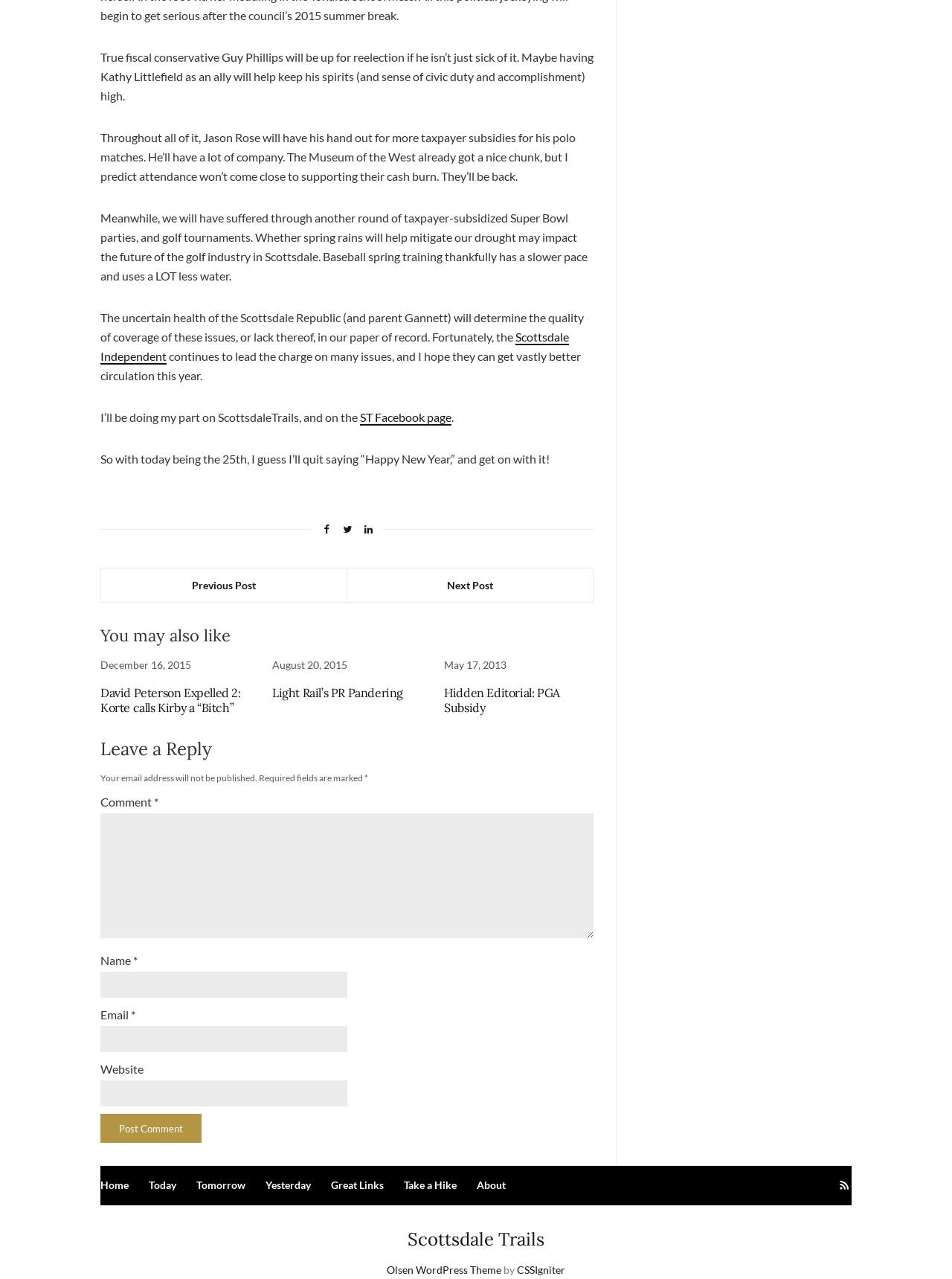Identify the bounding box coordinates of the clickable region to carry out the given instruction: "Click on the 'Previous Post' link".

[0.106, 0.445, 0.365, 0.471]